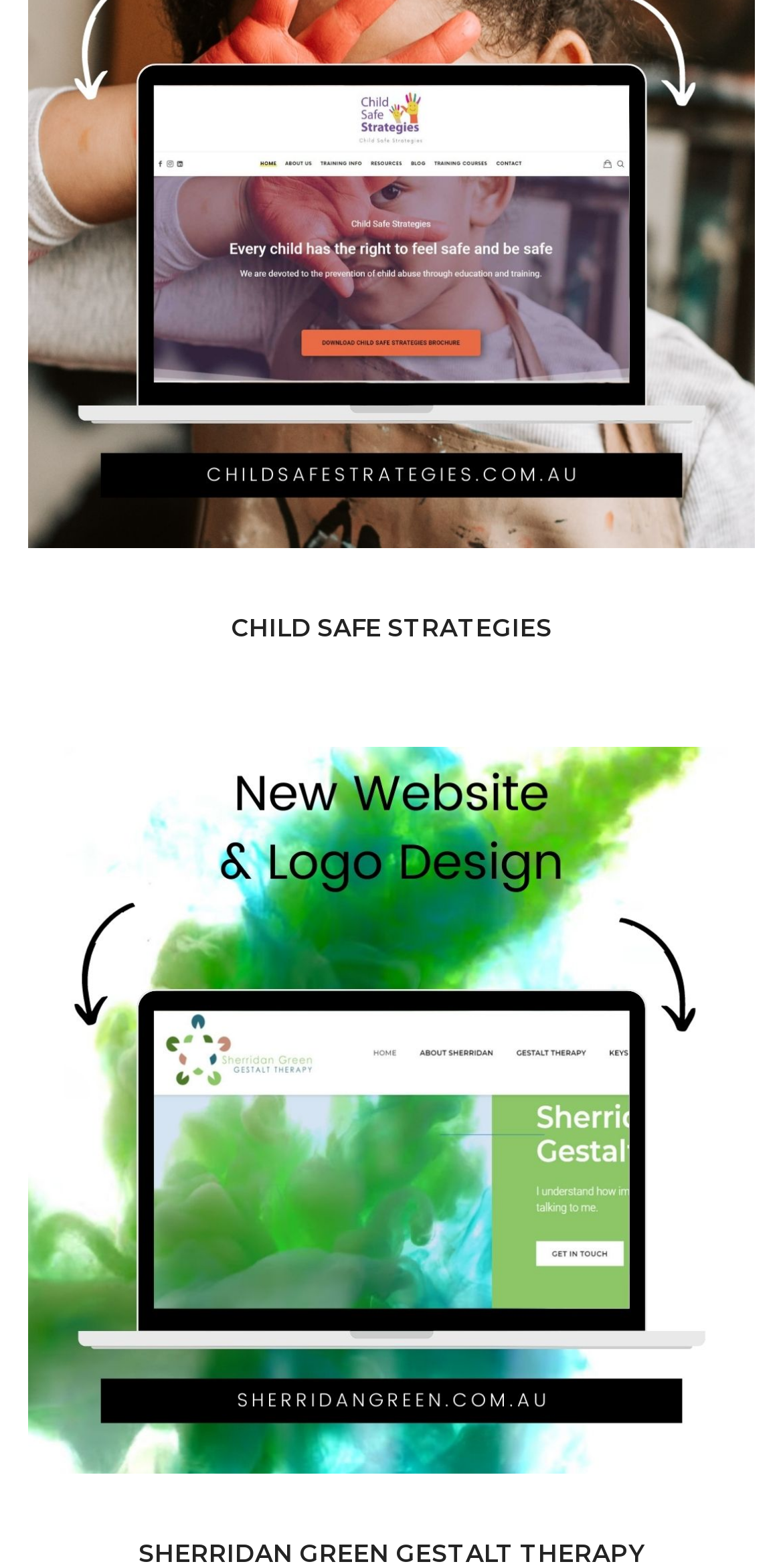What is the text of the link at the bottom of the webpage?
Respond with a short answer, either a single word or a phrase, based on the image.

SHERRIDAN GREEN GESTALT THERAPY